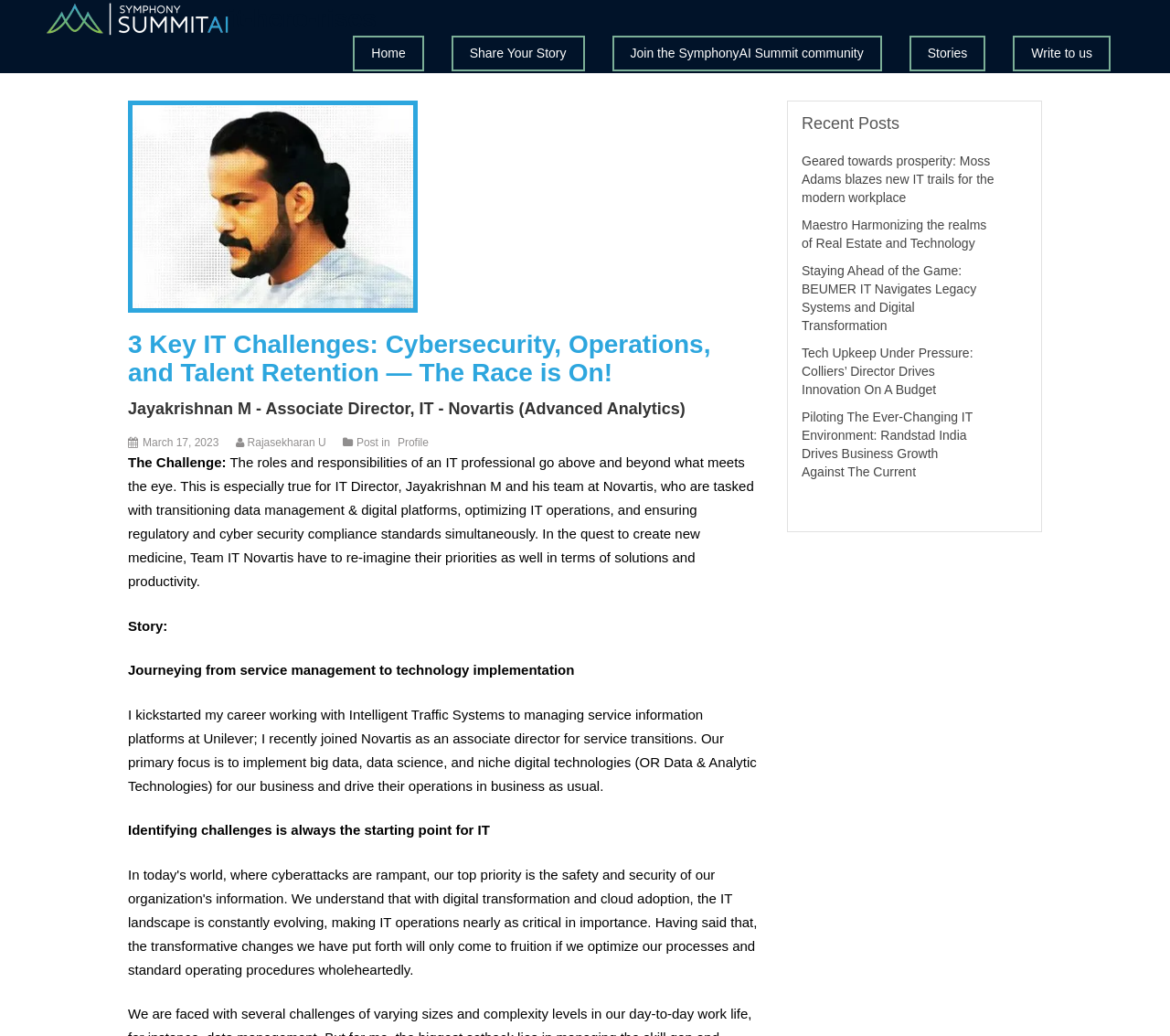Locate the bounding box of the UI element with the following description: "it-hero-rises".

[0.195, 0.007, 0.322, 0.03]